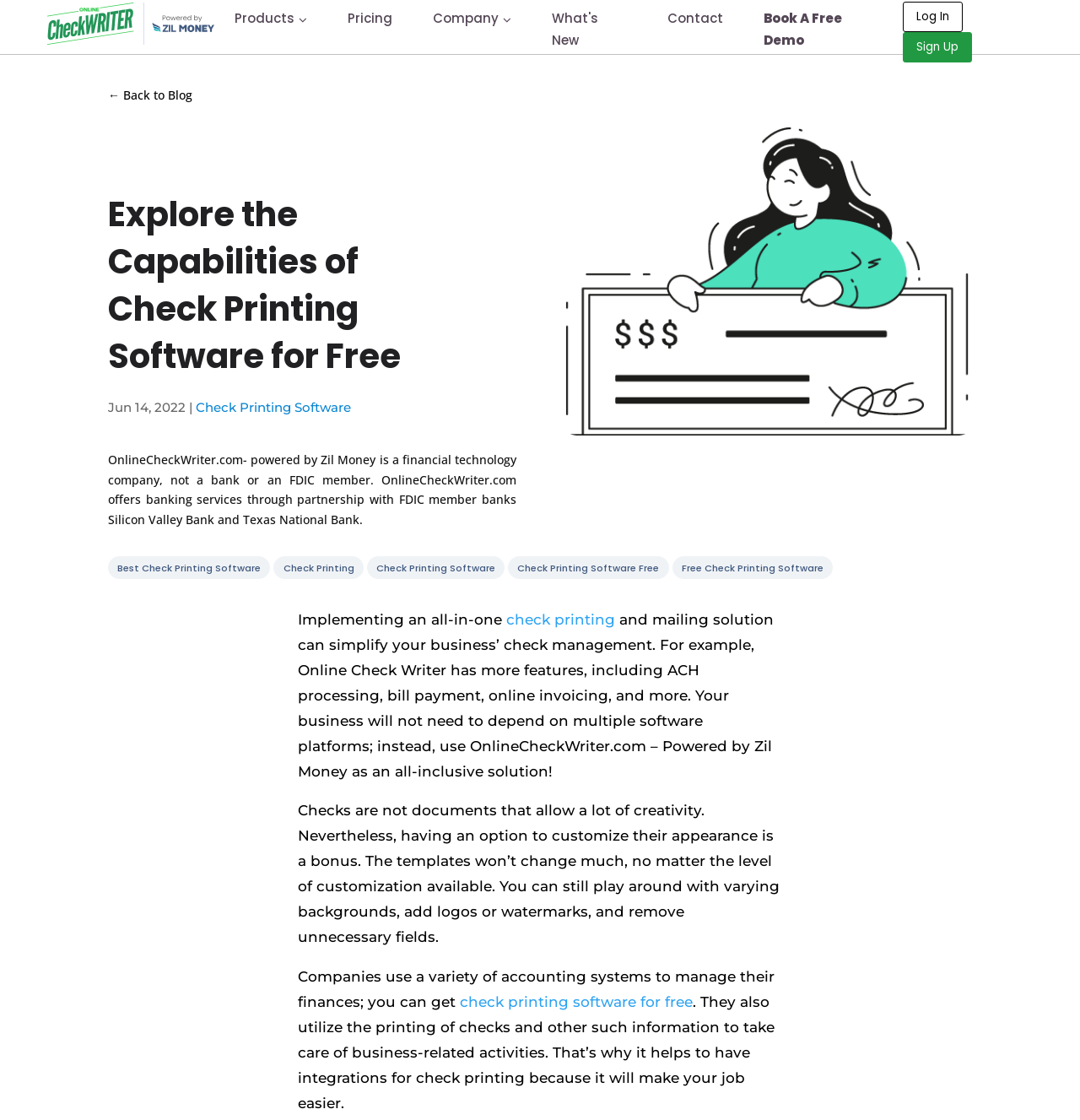Can you find the bounding box coordinates of the area I should click to execute the following instruction: "Click on the 'Sign Up' button"?

[0.836, 0.028, 0.9, 0.055]